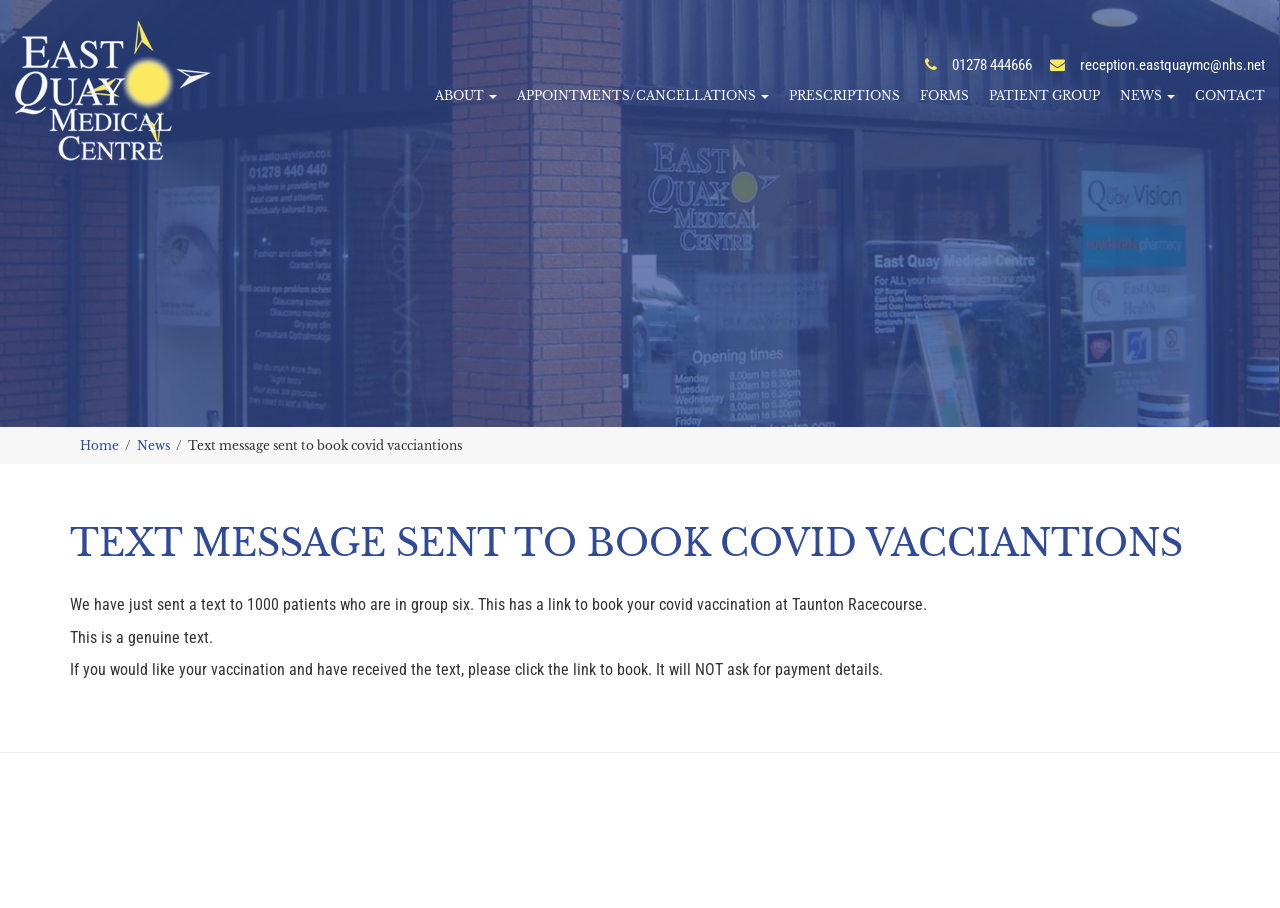Identify the bounding box coordinates of the section that should be clicked to achieve the task described: "Enquire about Client services".

None